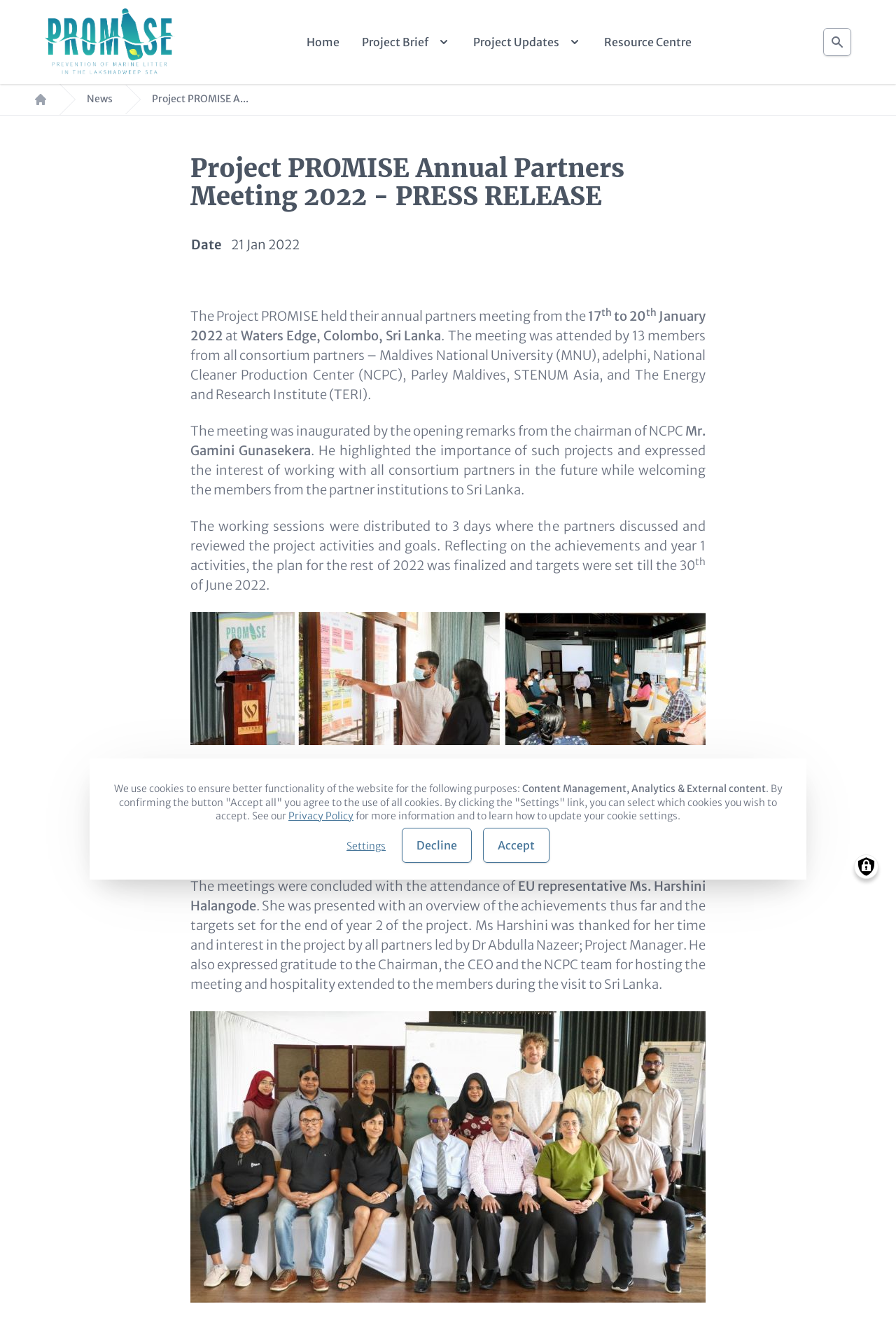Identify the bounding box coordinates for the element you need to click to achieve the following task: "search for something". Provide the bounding box coordinates as four float numbers between 0 and 1, in the form [left, top, right, bottom].

[0.92, 0.022, 0.949, 0.042]